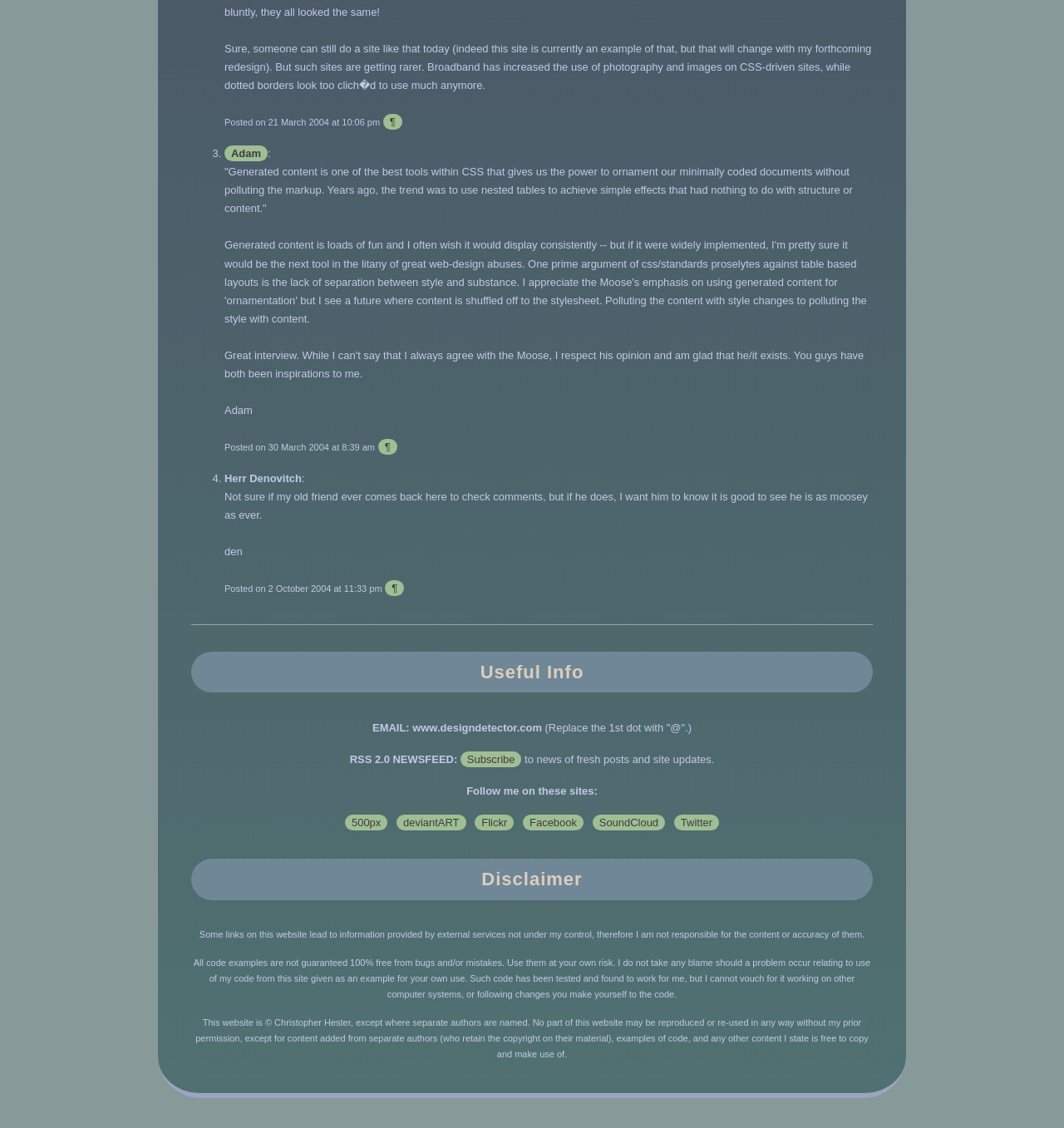Answer this question in one word or a short phrase: How many comments are on this webpage?

3